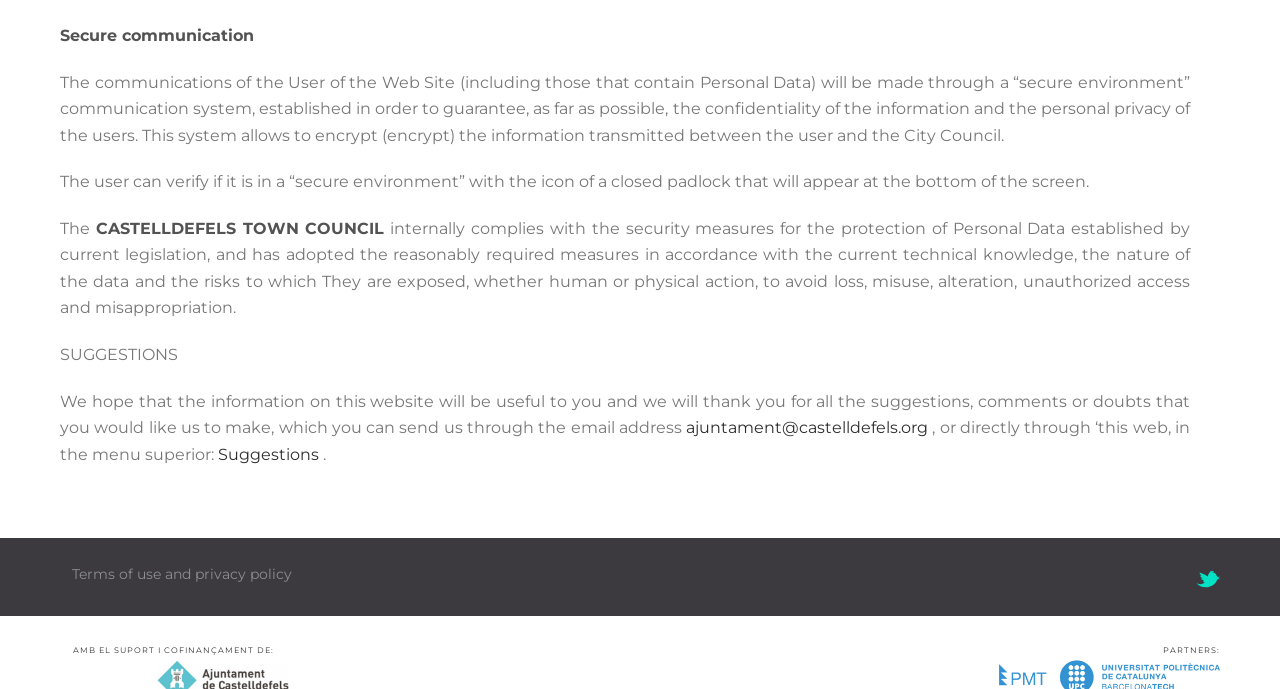What is the email address for suggestions?
Based on the image, answer the question with as much detail as possible.

The email address for sending suggestions, comments, or doubts is ajuntament@castelldefels.org, which is explicitly stated in the eighth paragraph.